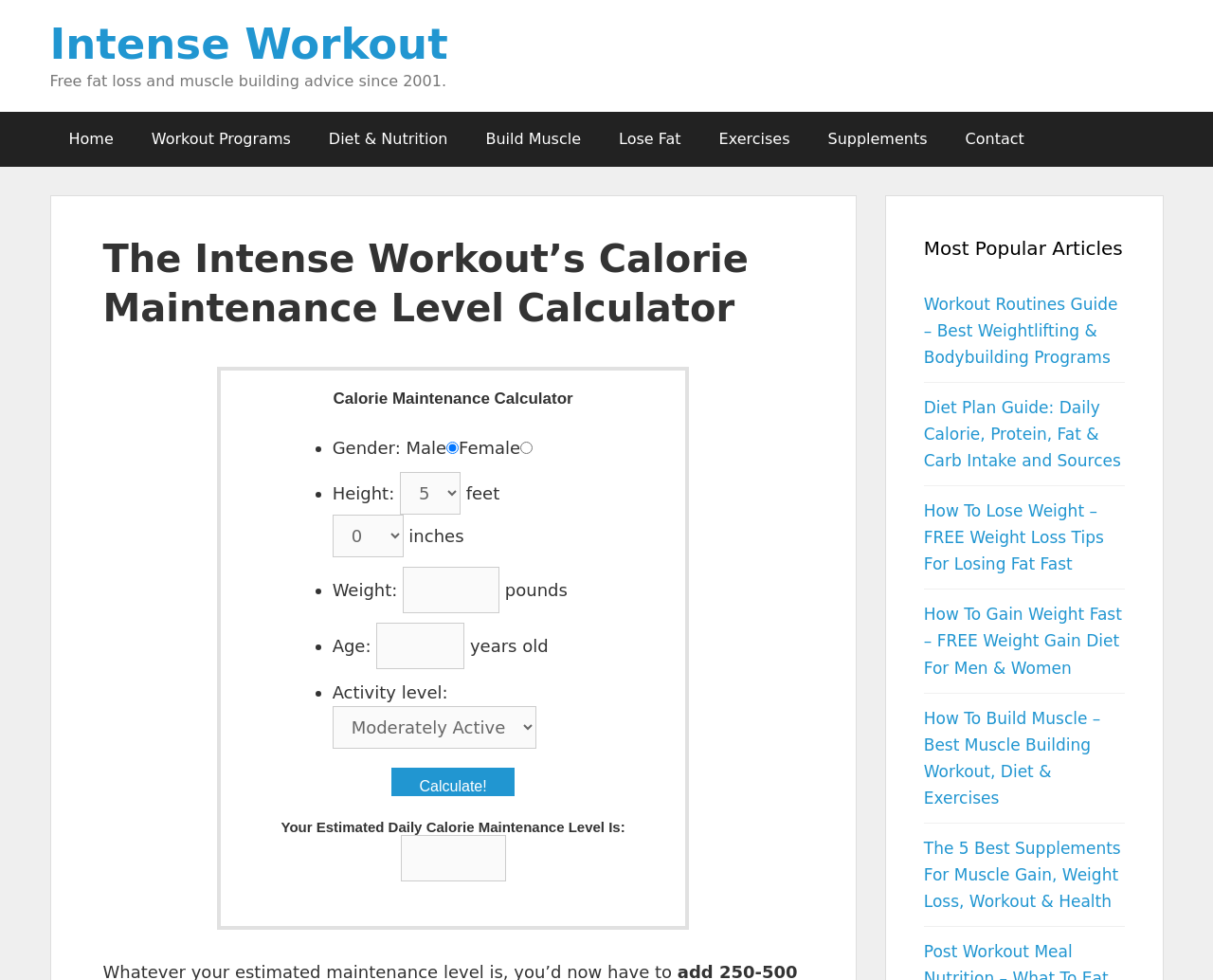Provide a thorough and detailed response to the question by examining the image: 
What is the section below the calculator about?

The section below the calculator is titled 'Most Popular Articles' and contains links to various articles related to workout routines, diet plans, and weight loss, suggesting that it is a section for users to explore additional resources and information.